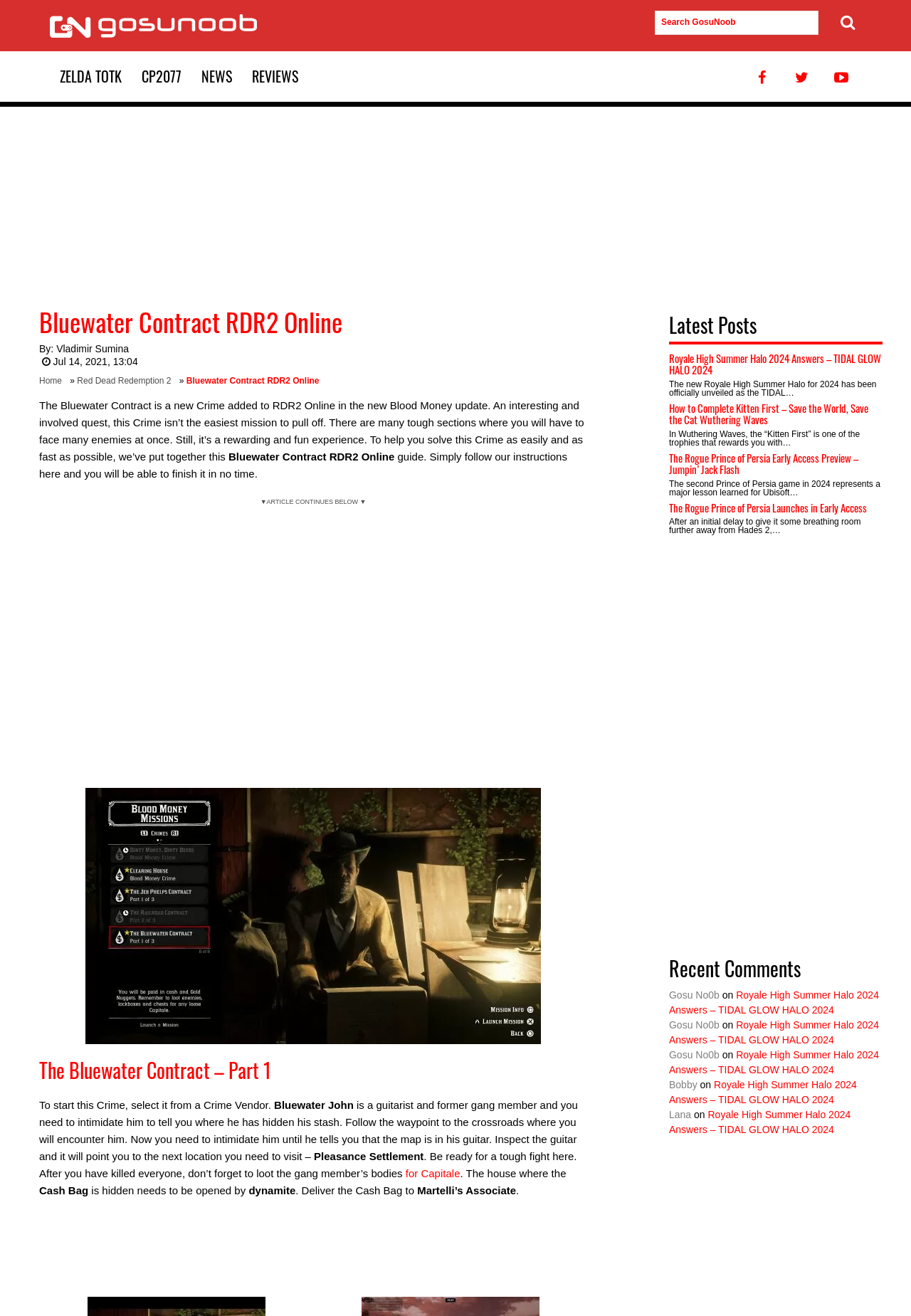Can you determine the bounding box coordinates of the area that needs to be clicked to fulfill the following instruction: "View the Royale High Summer Halo 2024 Answers"?

[0.734, 0.268, 0.969, 0.285]